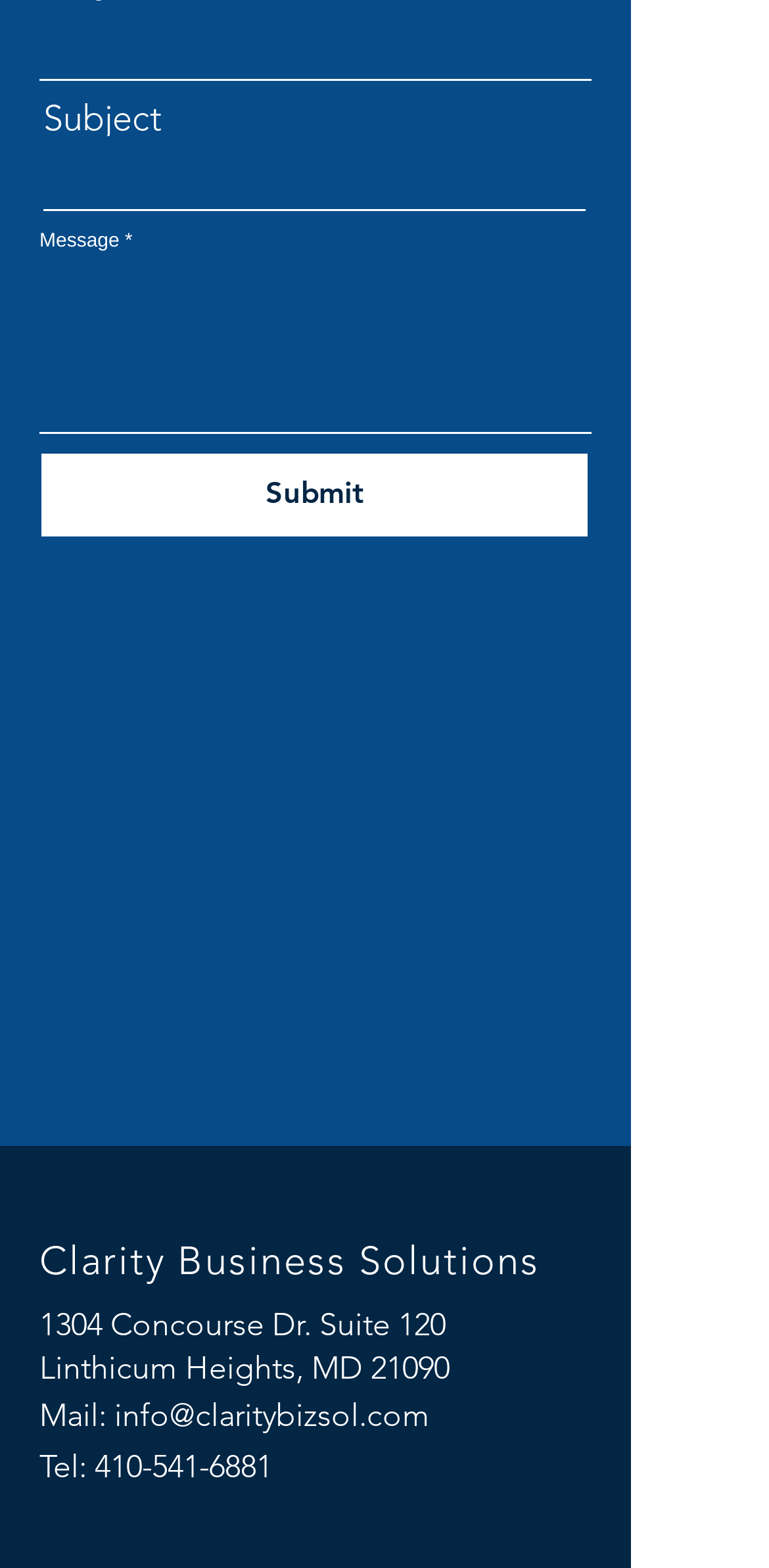Please identify the bounding box coordinates of the clickable area that will allow you to execute the instruction: "Visit the Iconic One theme page".

None